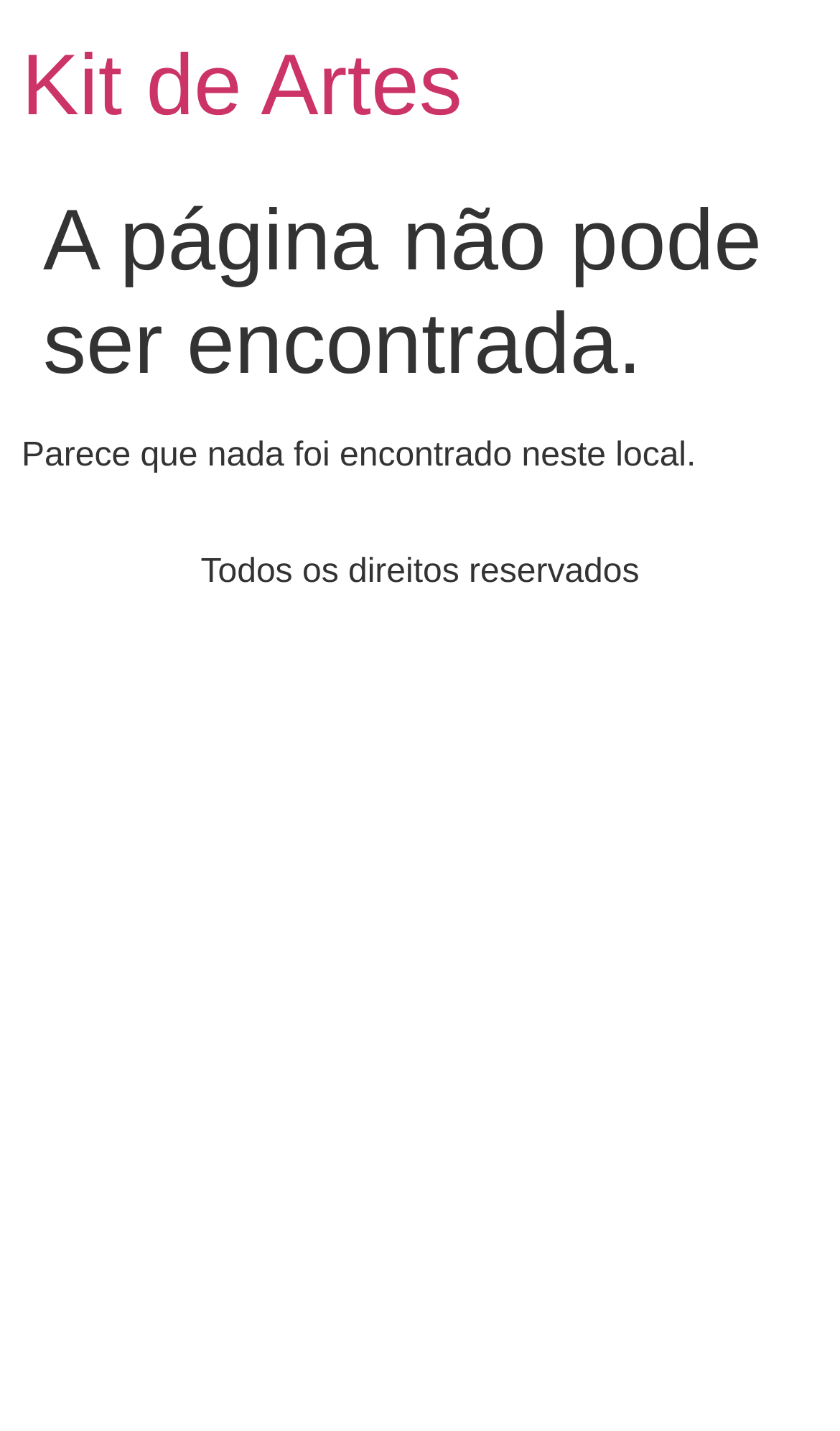Identify the first-level heading on the webpage and generate its text content.

Kit de Artes